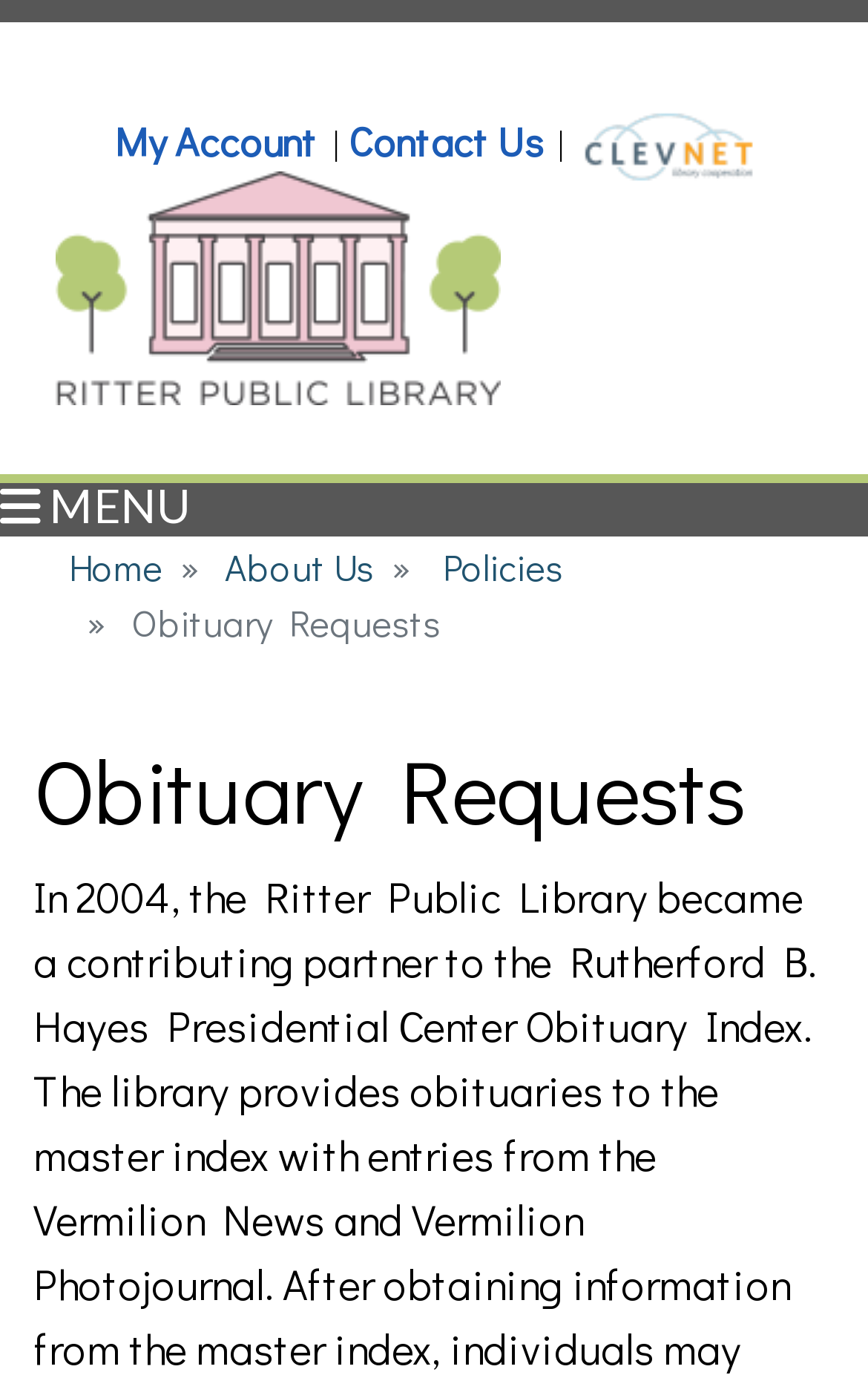Locate the UI element that matches the description Skip to main content in the webpage screenshot. Return the bounding box coordinates in the format (top-left x, top-left y, bottom-right x, bottom-right y), with values ranging from 0 to 1.

[0.474, 0.016, 0.526, 0.021]